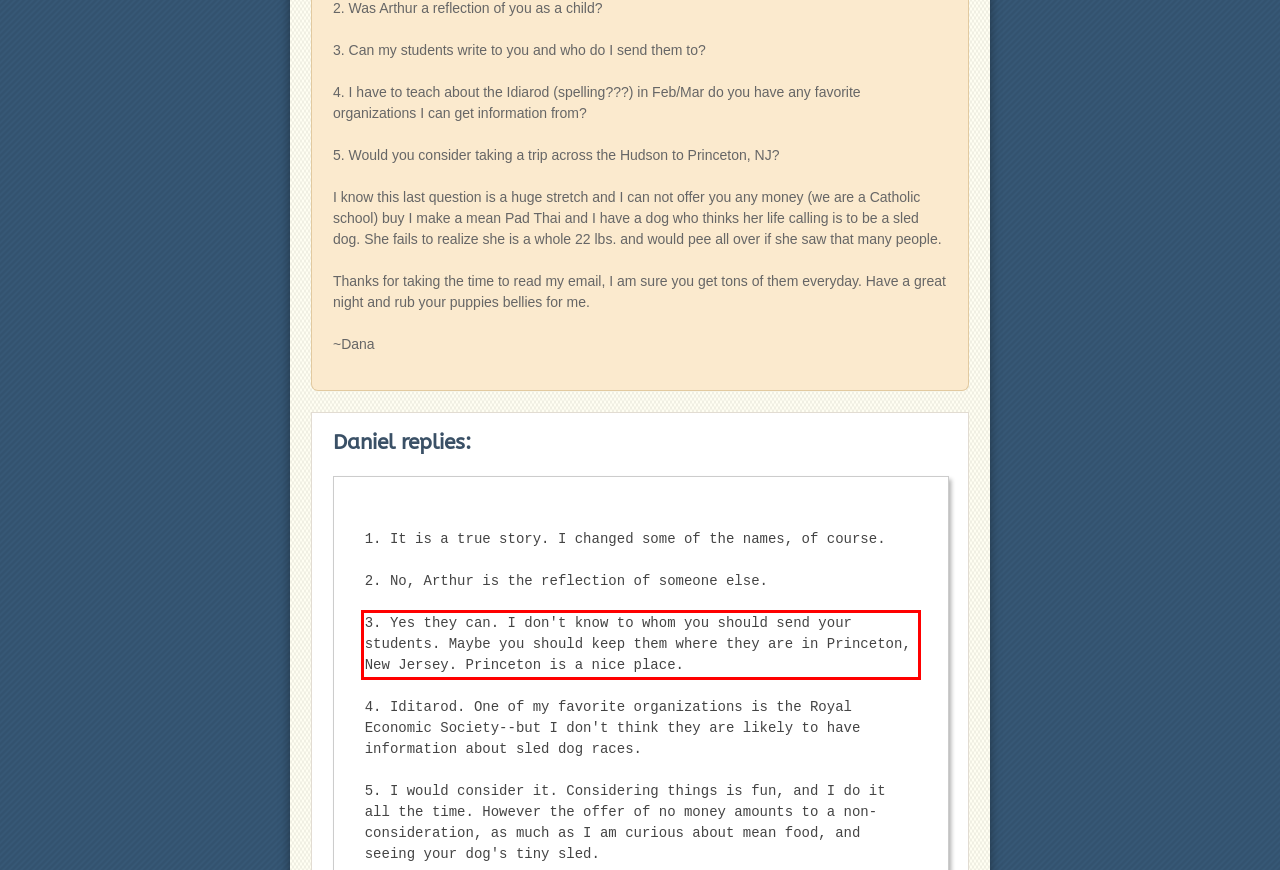Review the screenshot of the webpage and recognize the text inside the red rectangle bounding box. Provide the extracted text content.

3. Yes they can. I don't know to whom you should send your students. Maybe you should keep them where they are in Princeton, New Jersey. Princeton is a nice place.